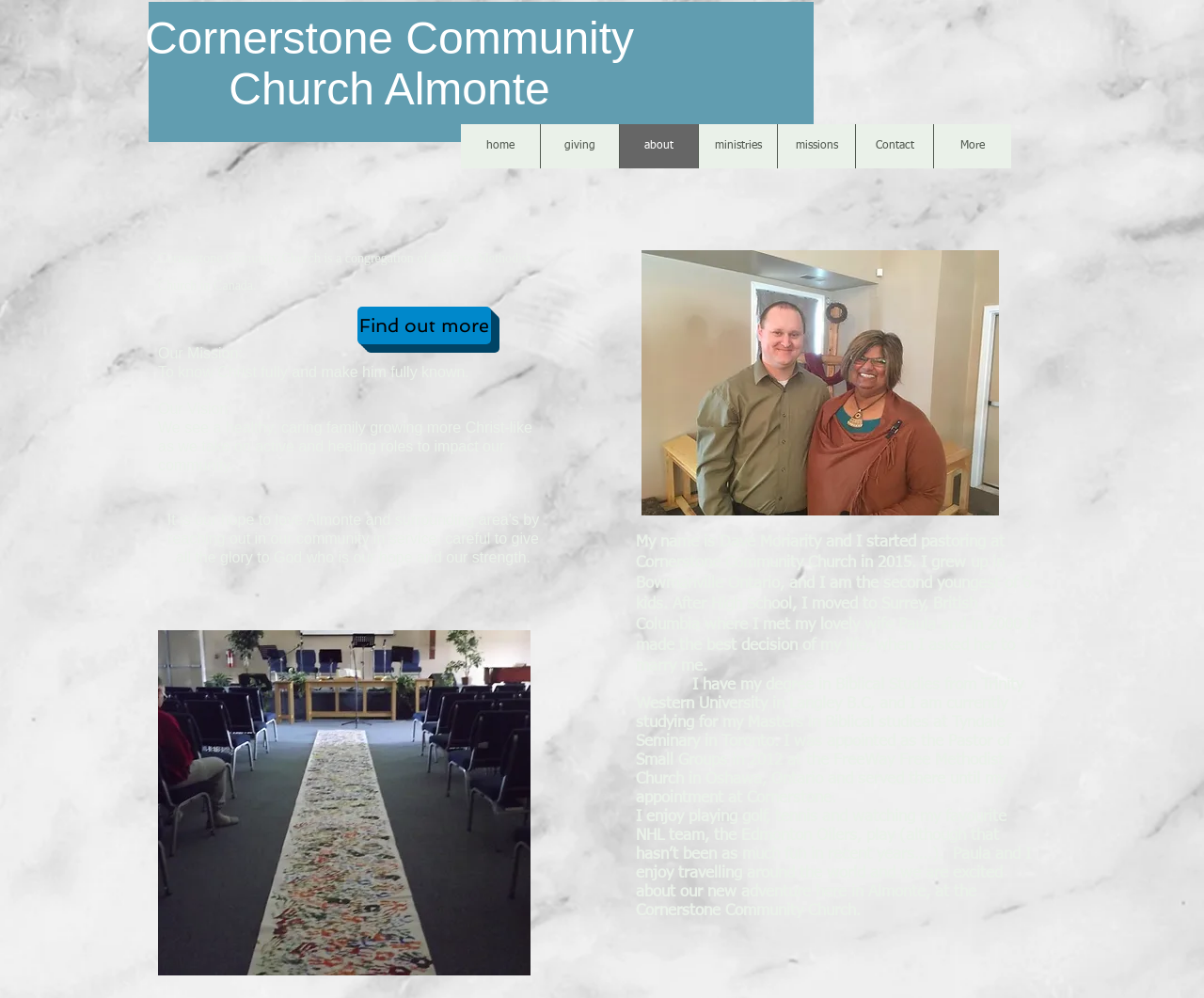What is the pastor's name?
Answer the question with a single word or phrase by looking at the picture.

Dave Moriarity